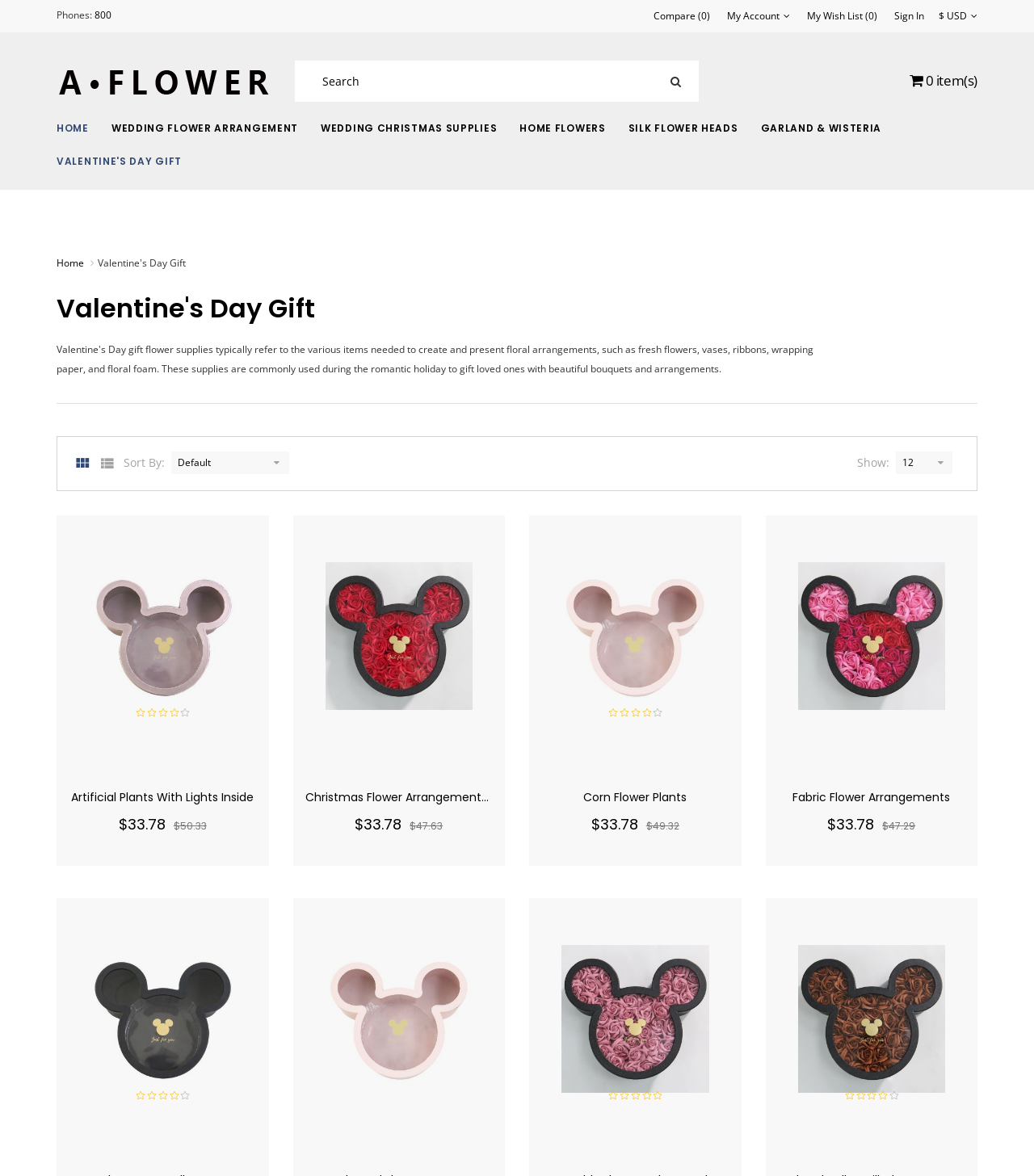Point out the bounding box coordinates of the section to click in order to follow this instruction: "Search for products".

[0.285, 0.052, 0.676, 0.087]